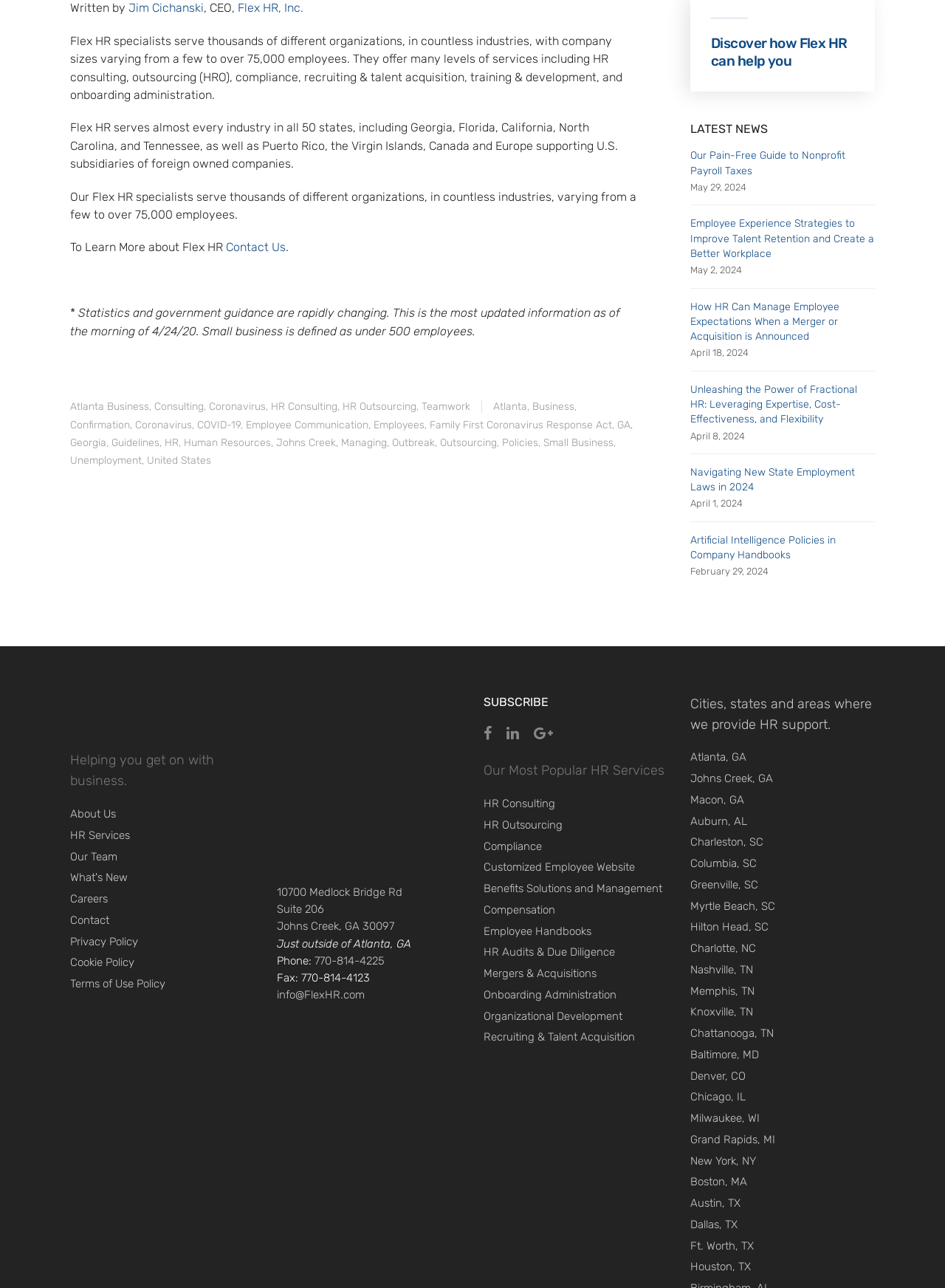What services does Flex HR offer?
Refer to the image and provide a thorough answer to the question.

I found the answer by looking at the text 'Flex HR specialists serve thousands of different organizations, in countless industries, with company sizes varying from a few to over 75,000 employees. They offer many levels of services including HR consulting, outsourcing (HRO), compliance, recruiting & talent acquisition, training & development, and onboarding administration.' which indicates that Flex HR offers HR consulting and outsourcing services.